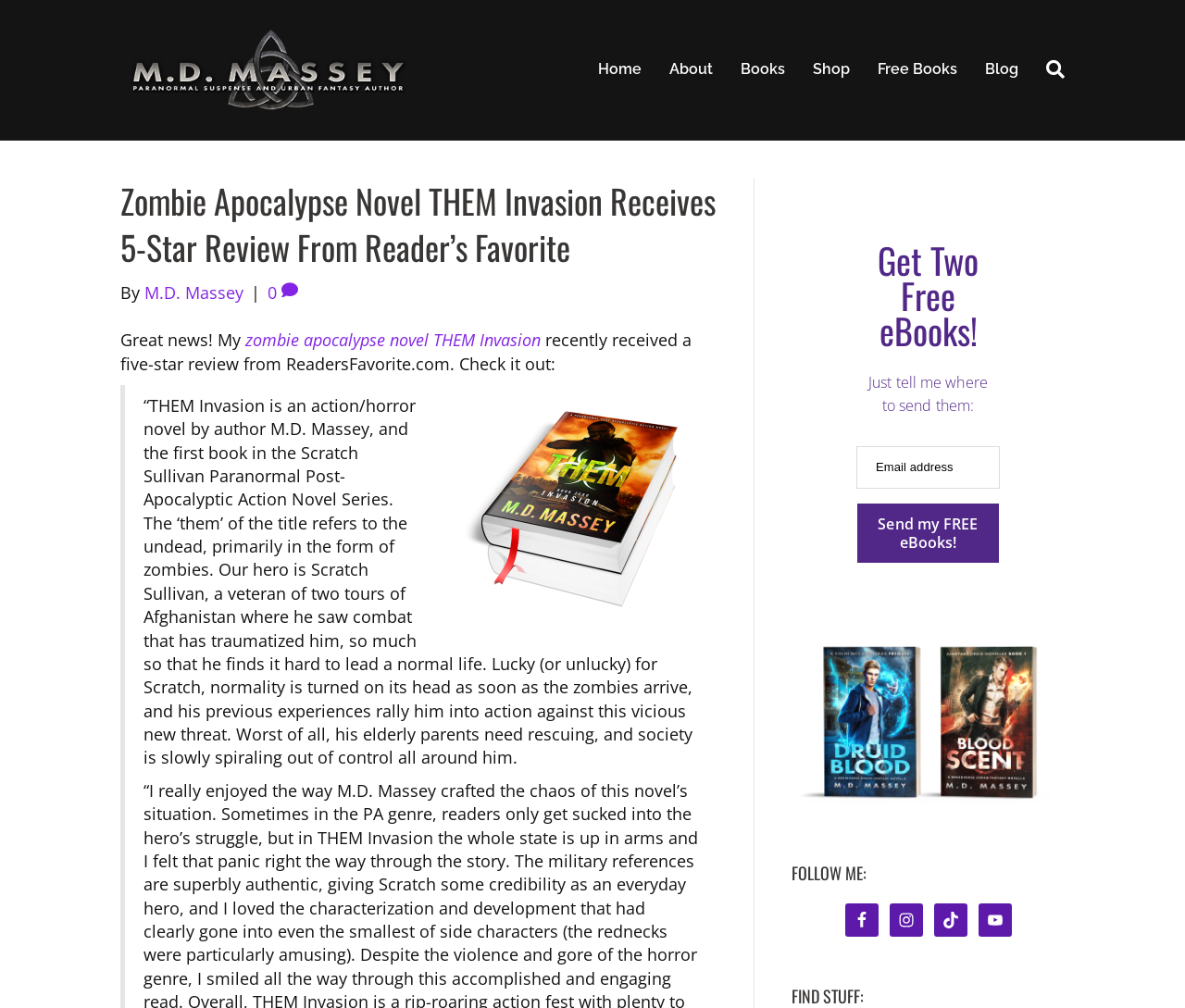Extract the bounding box of the UI element described as: "M.D. Massey".

[0.122, 0.279, 0.205, 0.301]